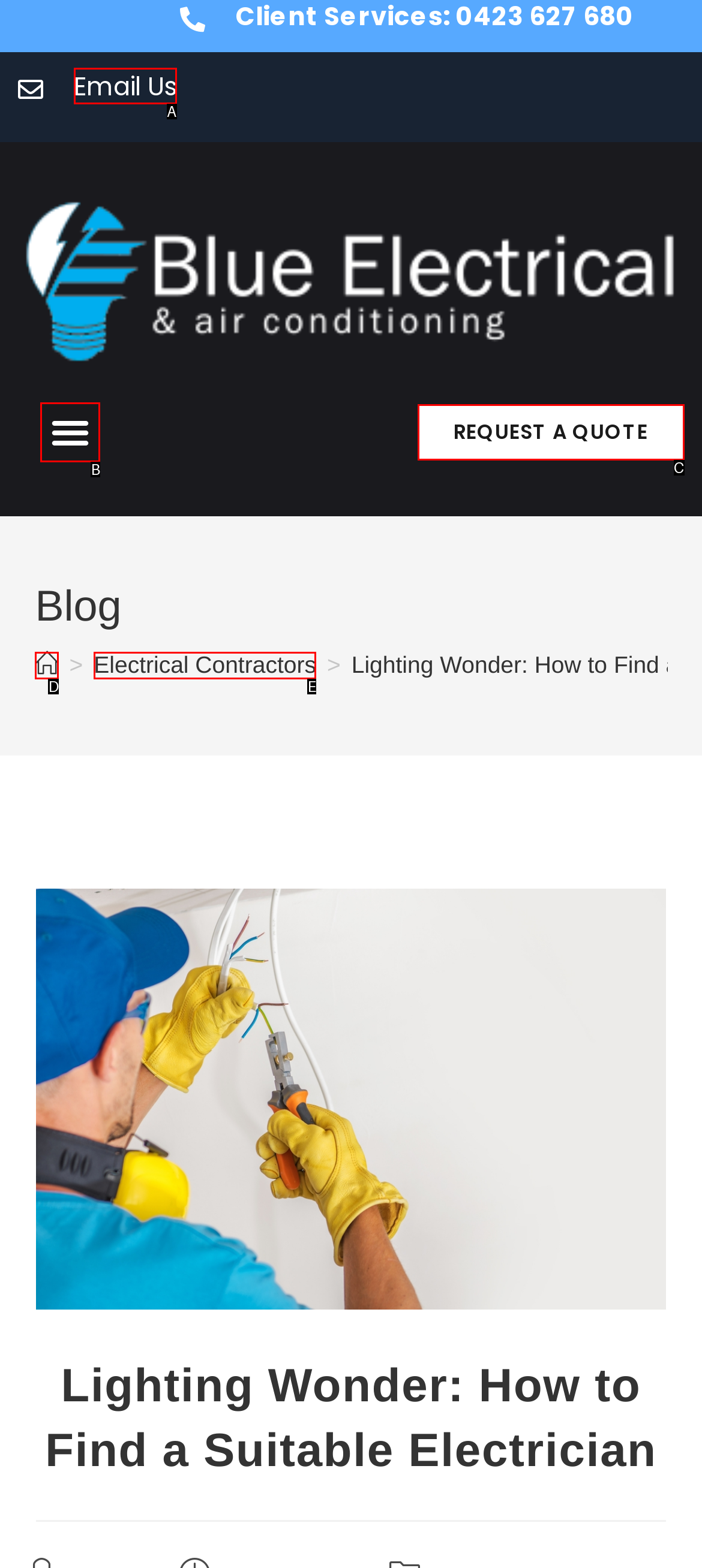Please determine which option aligns with the description: alt="Great Nebraska". Respond with the option’s letter directly from the available choices.

None